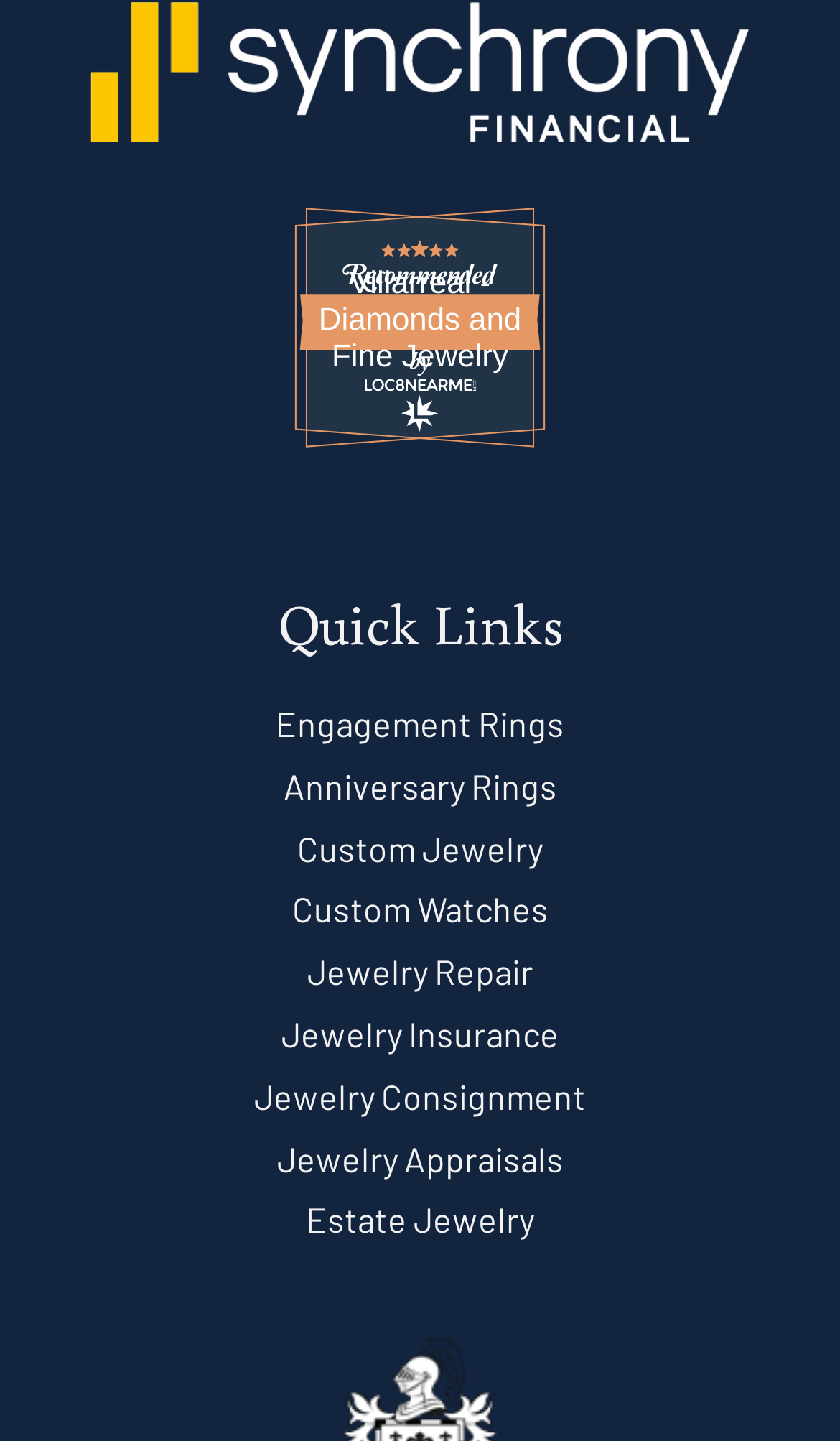Please specify the bounding box coordinates of the clickable region necessary for completing the following instruction: "Visit Loc8NearMe". The coordinates must consist of four float numbers between 0 and 1, i.e., [left, top, right, bottom].

[0.385, 0.258, 0.615, 0.276]